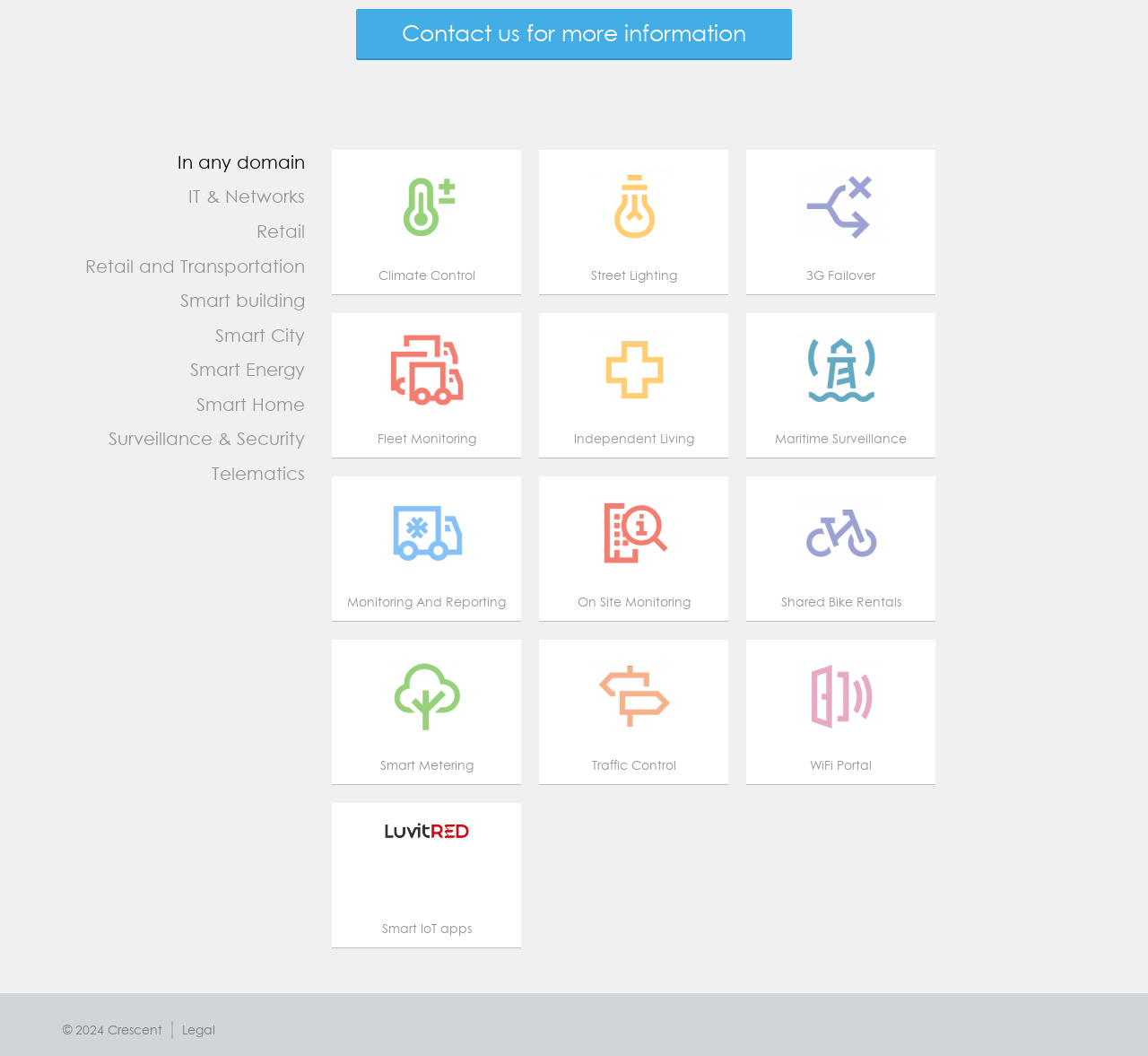Provide a short answer using a single word or phrase for the following question: 
How many links are there in the webpage?

14